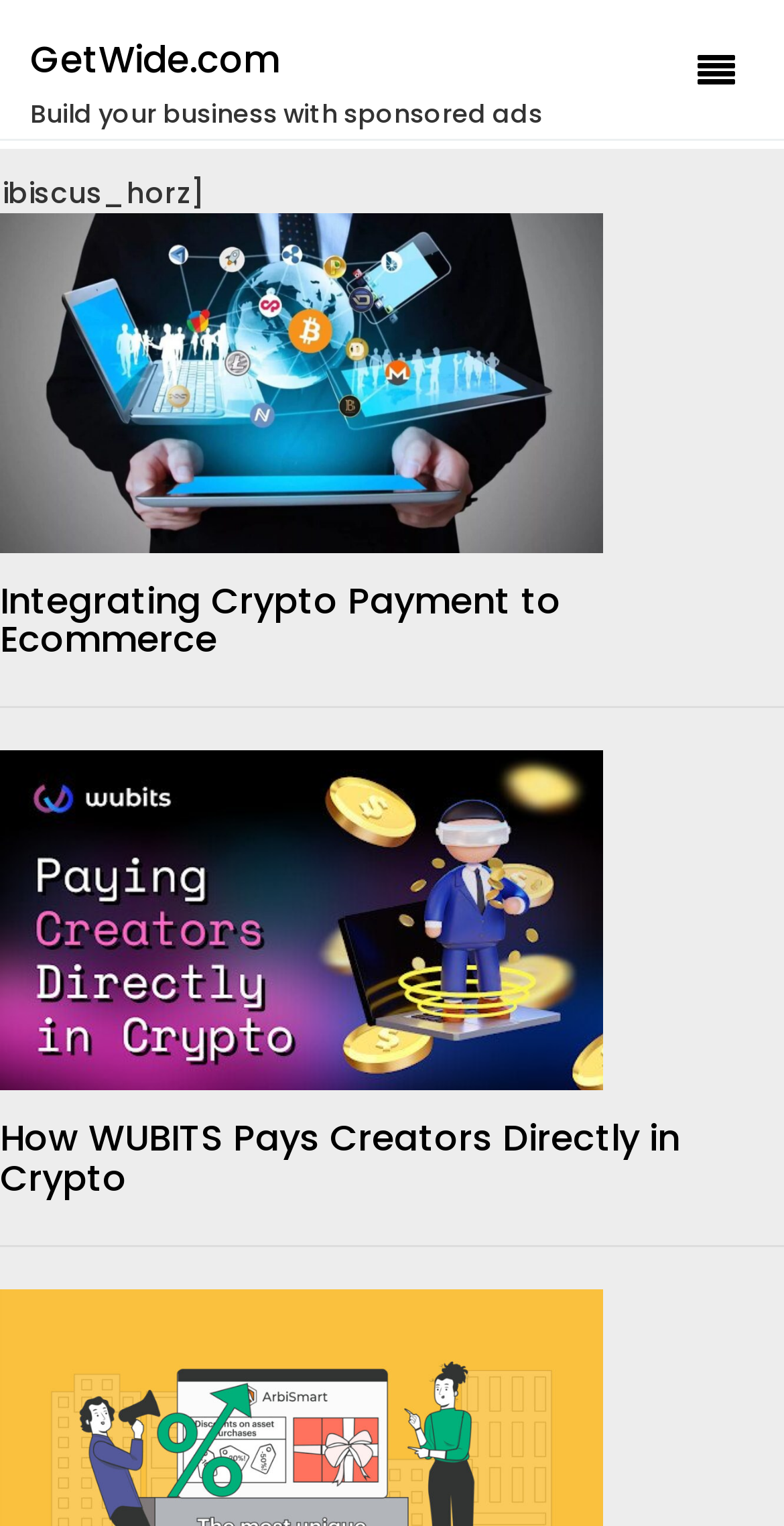Answer the following in one word or a short phrase: 
How many articles are on the webpage?

2